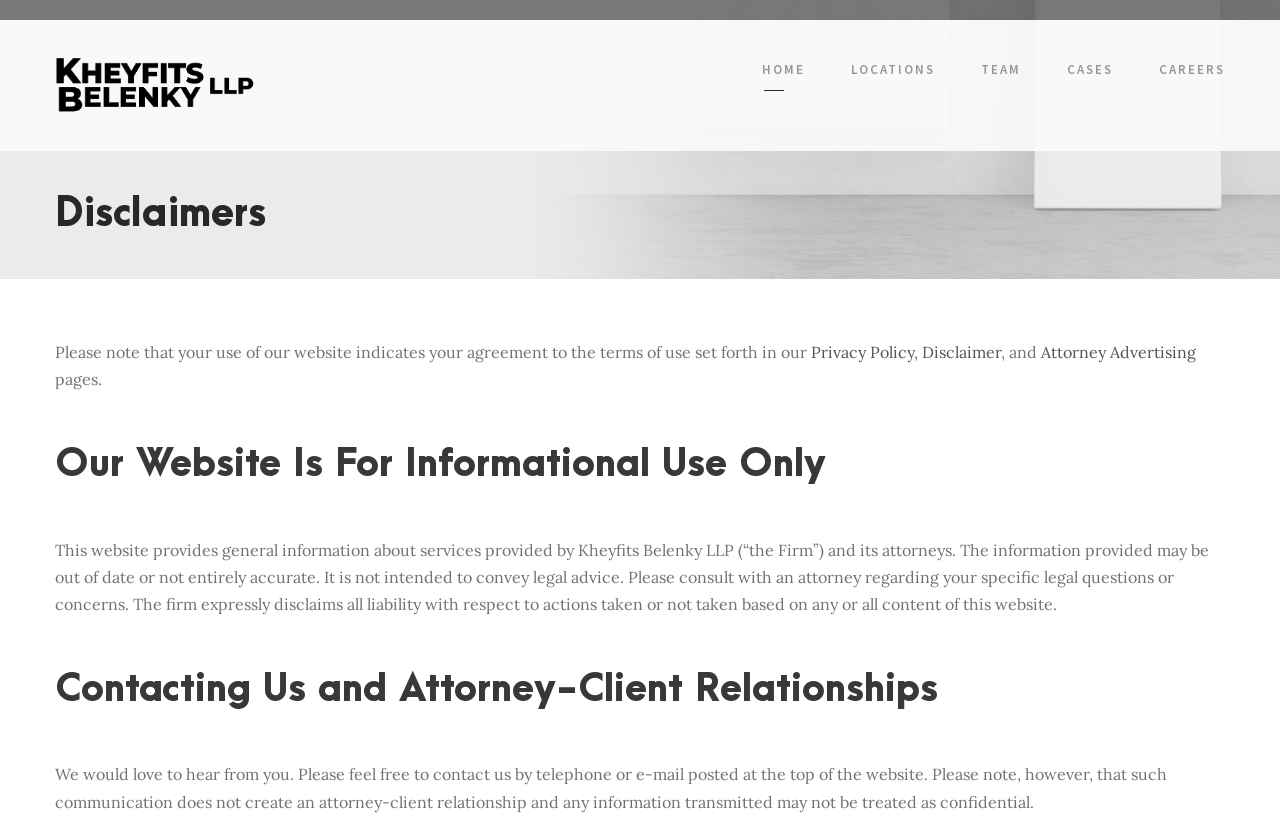Show the bounding box coordinates of the region that should be clicked to follow the instruction: "contact us."

[0.043, 0.923, 0.912, 0.98]